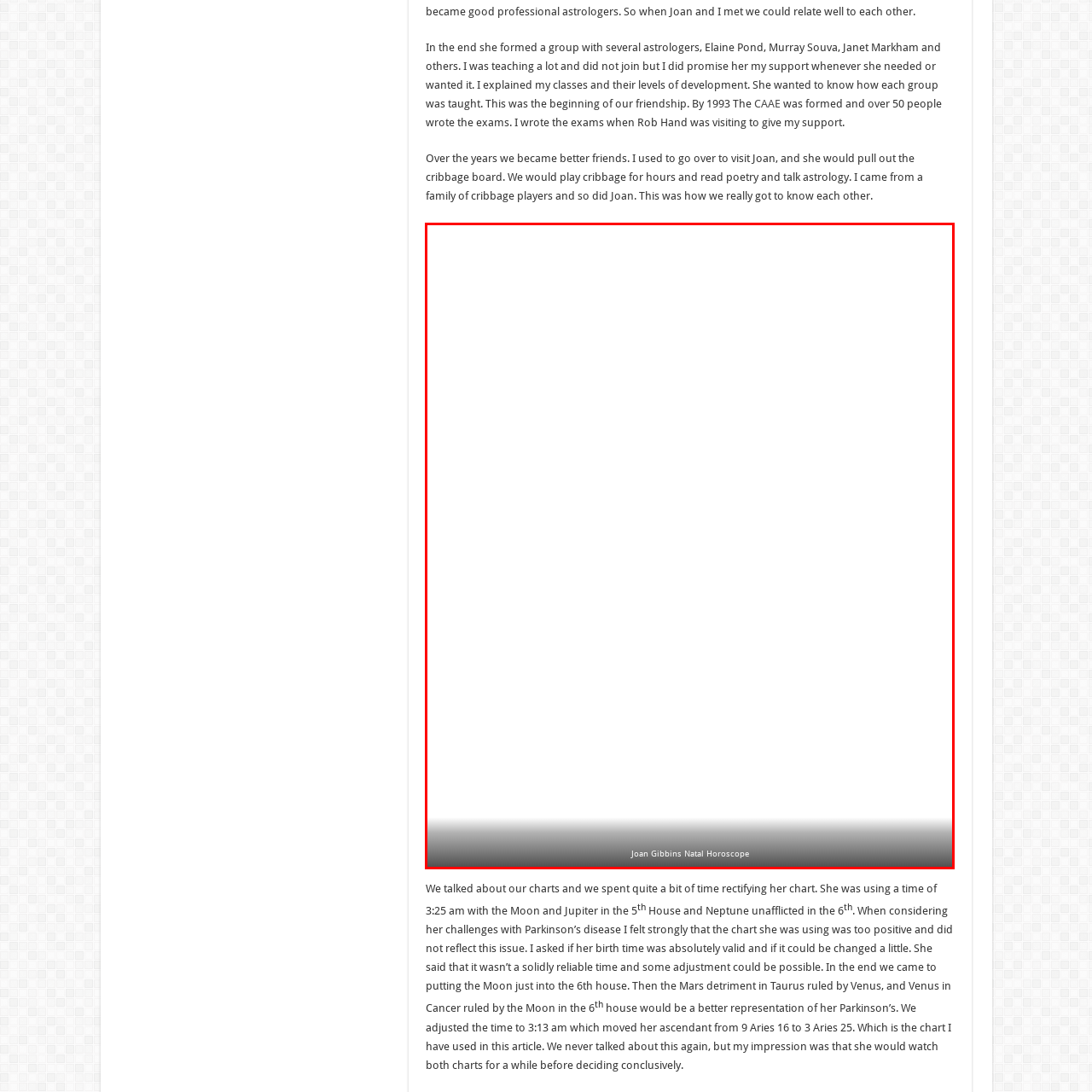Please look at the image within the red bounding box and provide a detailed answer to the following question based on the visual information: What is Joan Gibbins experiencing?

The accompanying text in the context elaborates on the adjustments made to the chart based on Joan's experiences, including her challenges with Parkinson's disease, indicating a collaborative effort in refining the astrological insights.